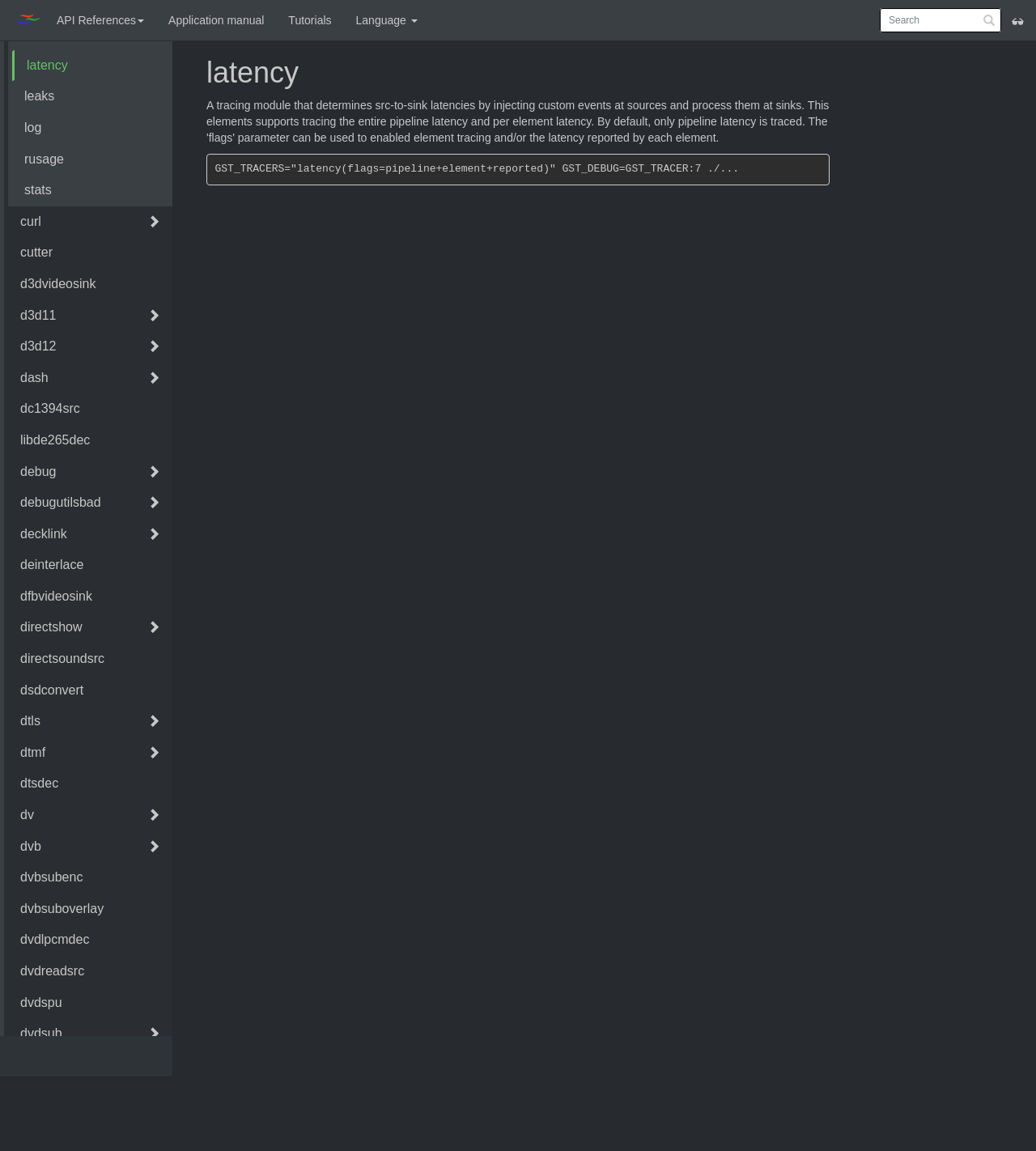What type of content is displayed in the iframe?
Analyze the image and deliver a detailed answer to the question.

The iframe does not have any descriptive text or OCR content, making it difficult to determine the type of content it displays. However, based on its position and size, it may be related to the latency theme of the webpage.